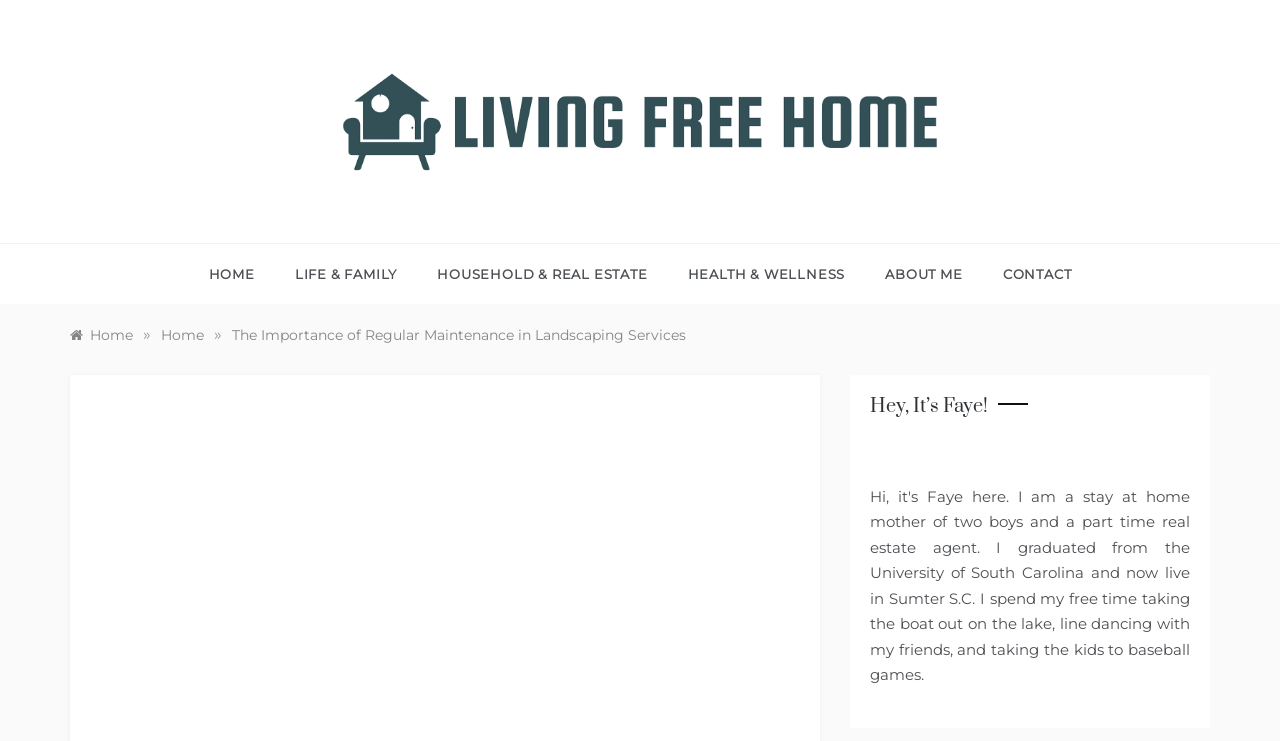How many main categories are in the navigation menu?
Please use the visual content to give a single word or phrase answer.

5